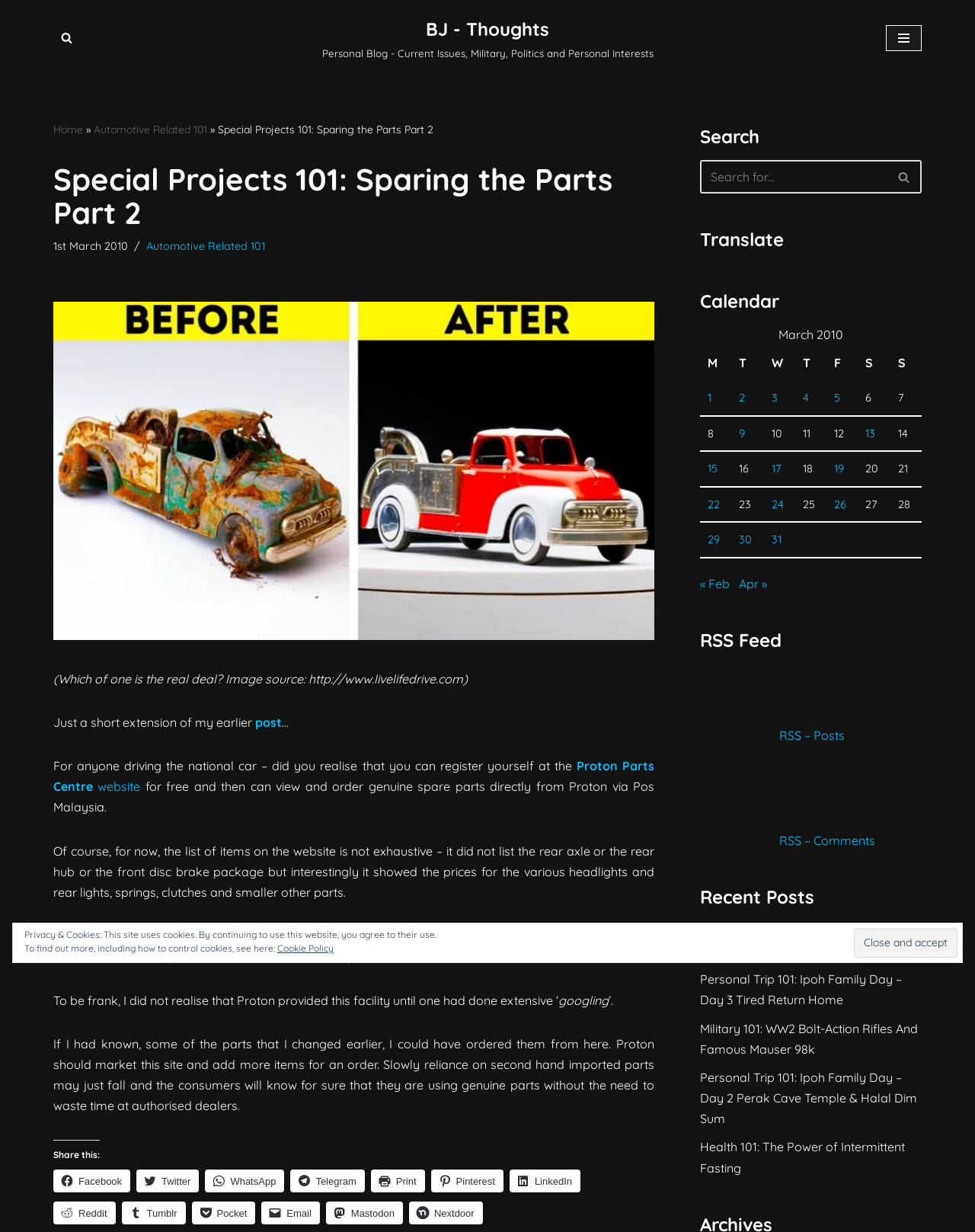What is the name of the blog?
Based on the image, please offer an in-depth response to the question.

The name of the blog can be found in the link with the text 'BJ - Thoughts Personal Blog - Current Issues, Military, Politics and Personal Interests' which is located at the top of the webpage.